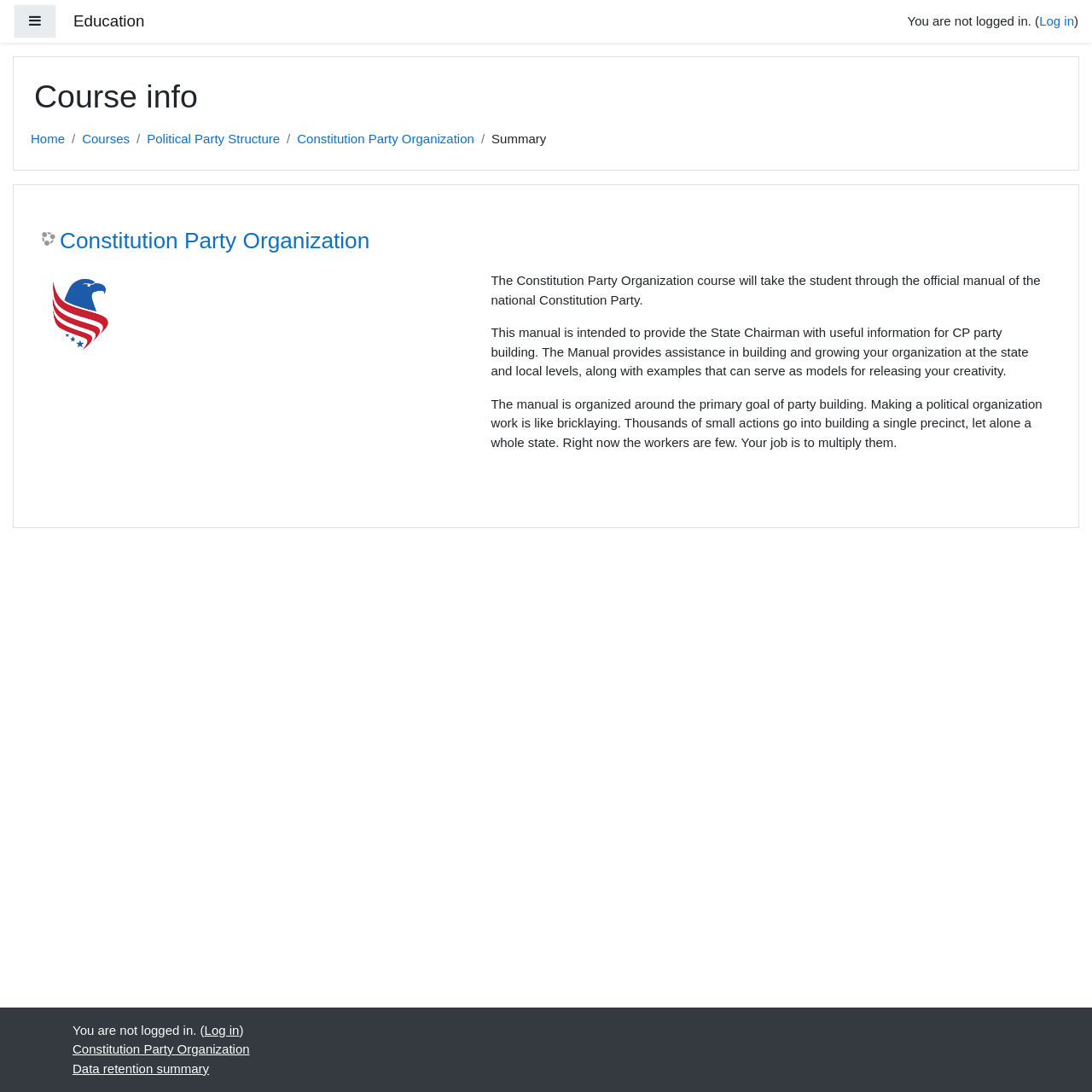Answer briefly with one word or phrase:
What is the navigation bar for?

Site navigation